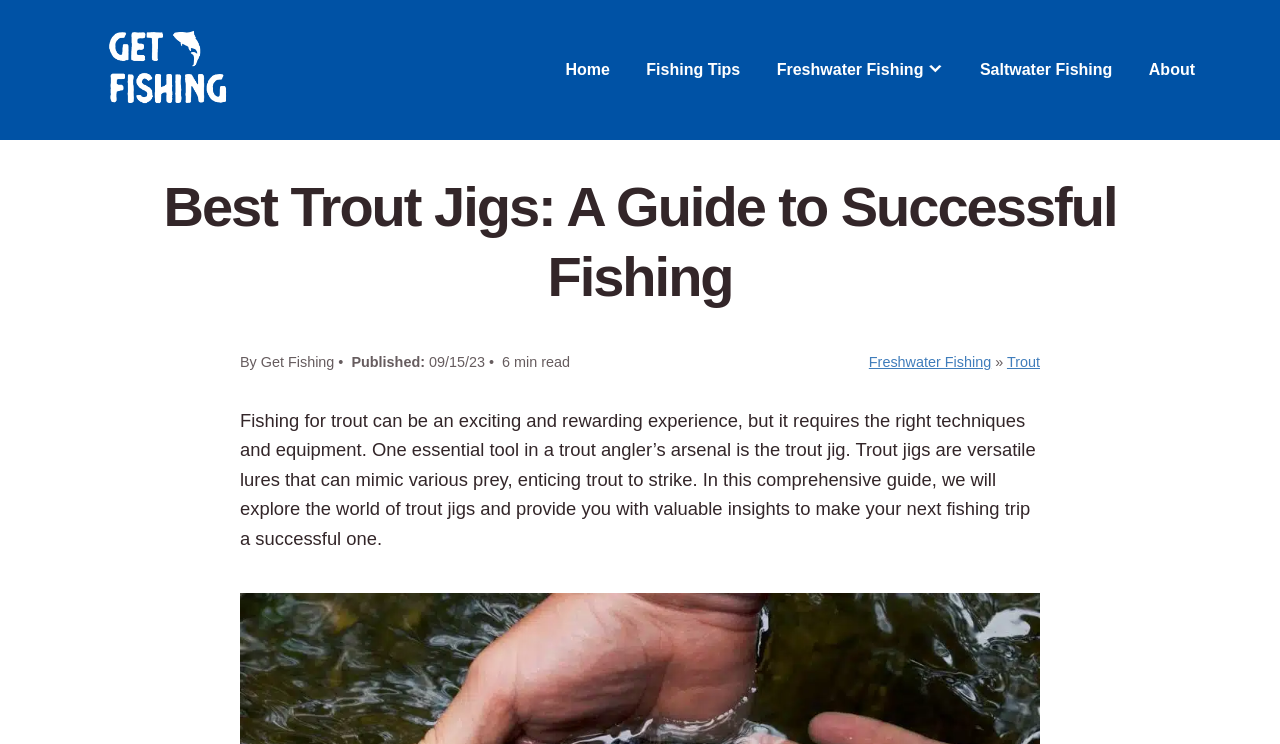What is the purpose of a trout jig?
Look at the image and answer the question using a single word or phrase.

To mimic prey